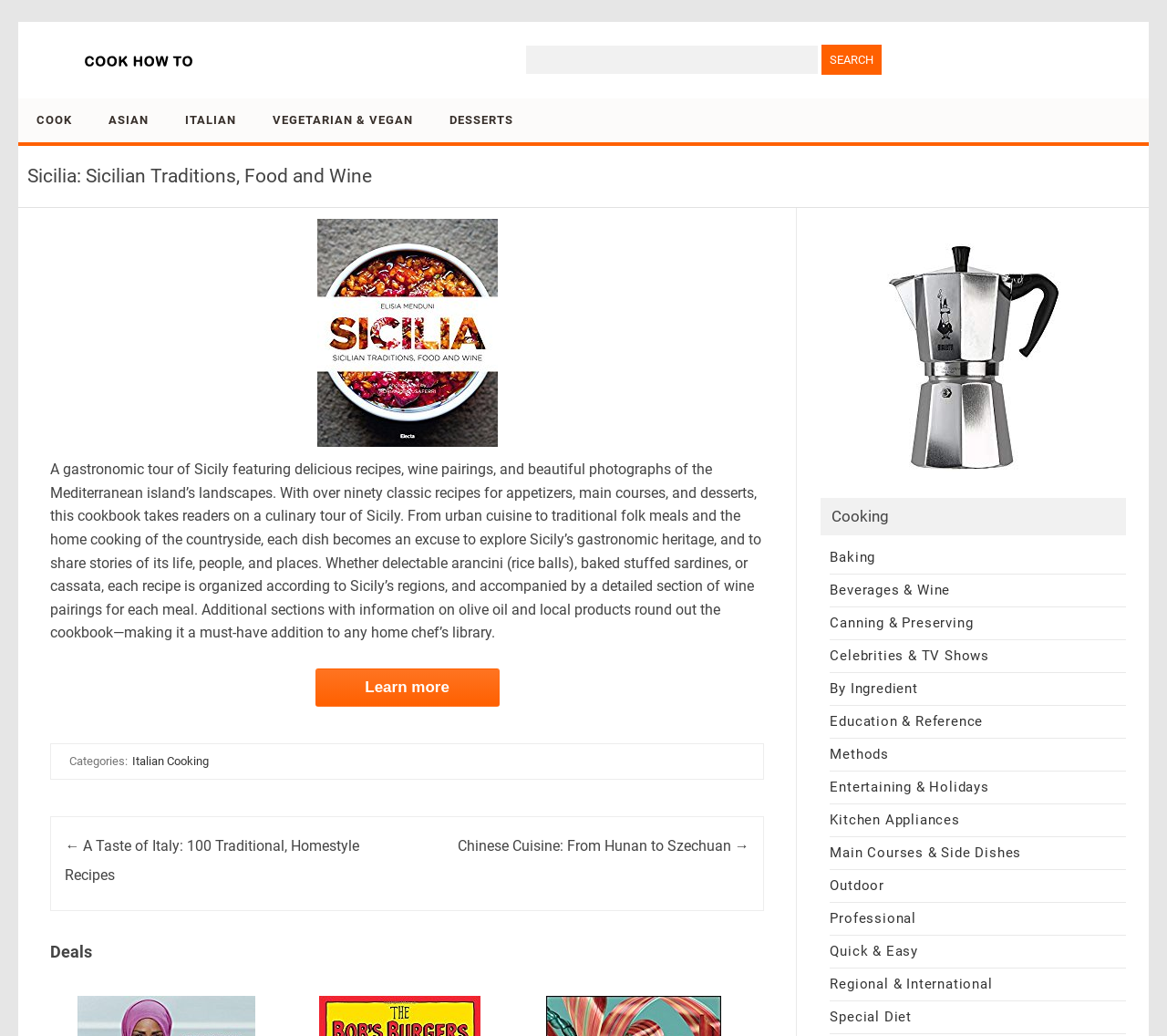Locate the bounding box coordinates of the element that should be clicked to execute the following instruction: "Learn more about Sicilian traditions".

[0.27, 0.645, 0.428, 0.682]